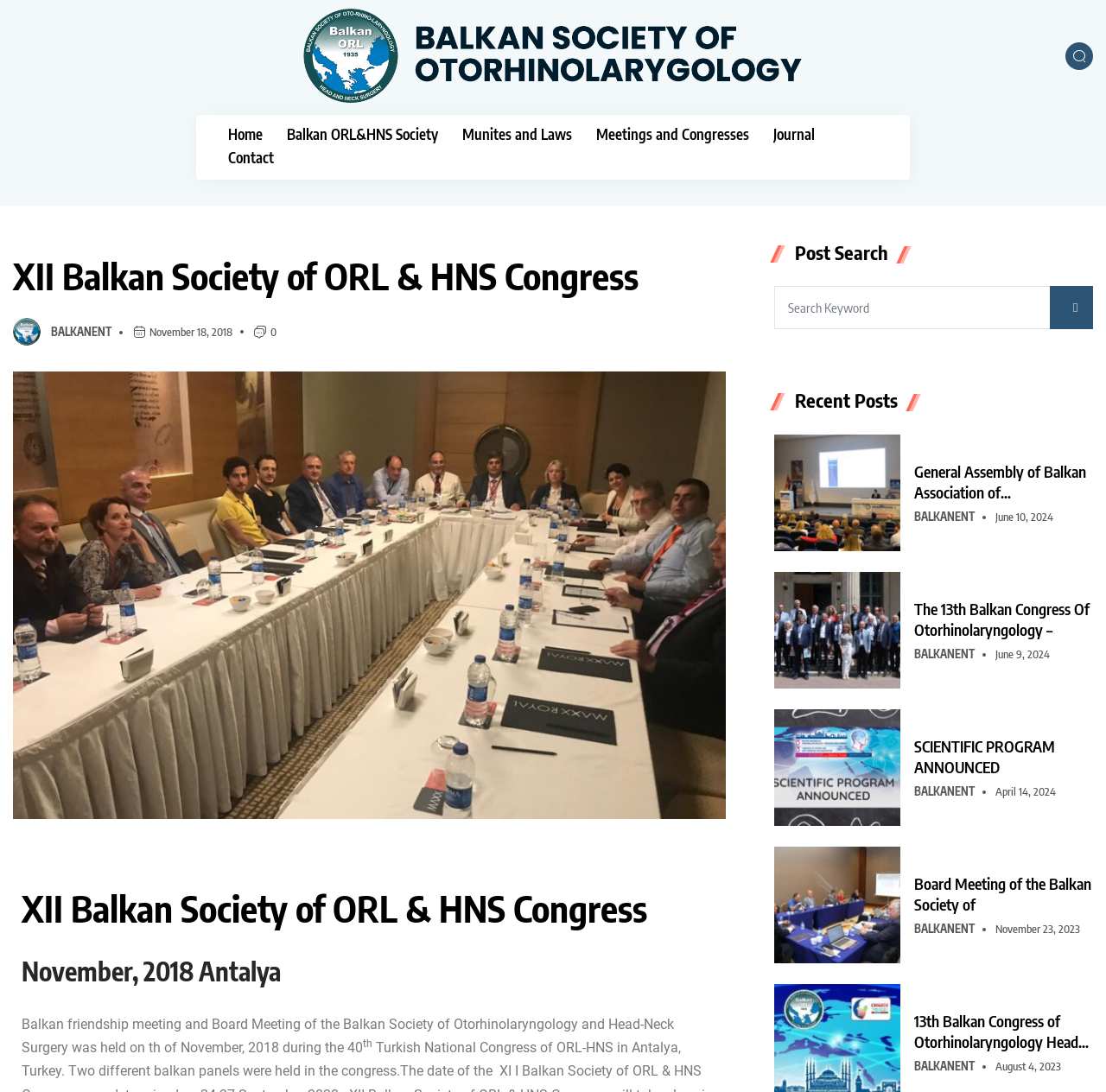Pinpoint the bounding box coordinates of the area that must be clicked to complete this instruction: "Click the Contact link".

[0.207, 0.138, 0.248, 0.151]